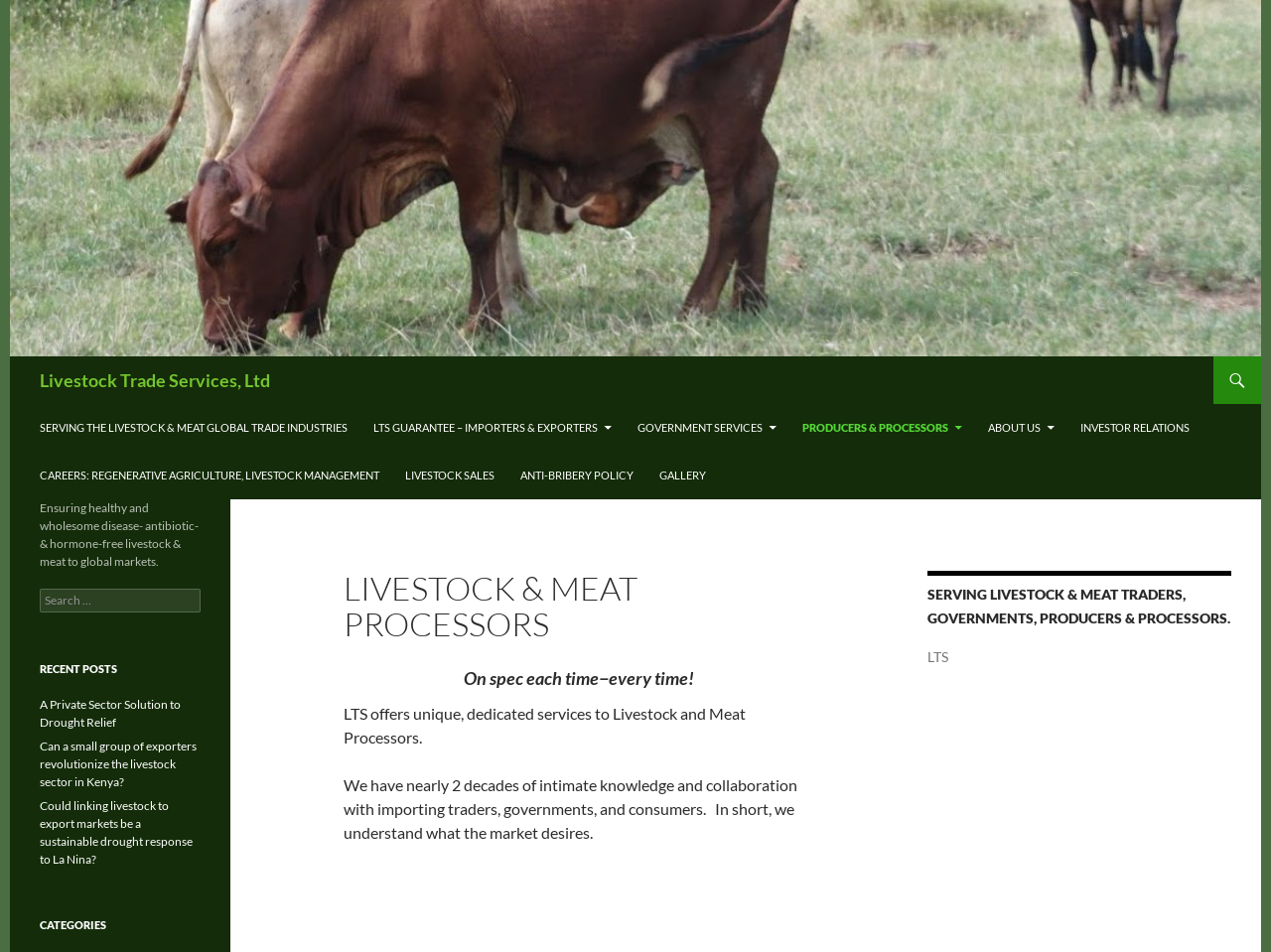What is the primary heading on this webpage?

Livestock Trade Services, Ltd